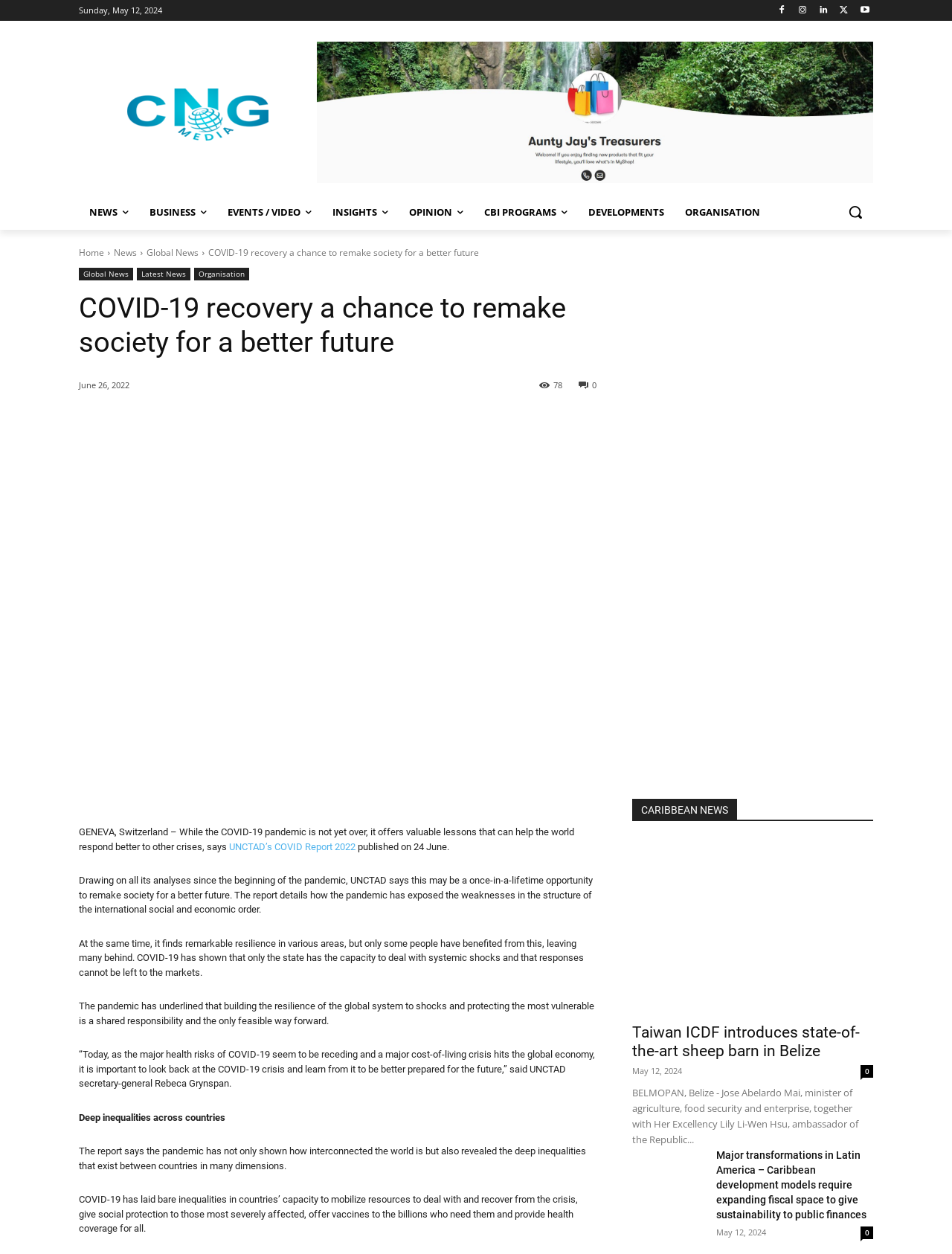Create an elaborate caption that covers all aspects of the webpage.

This webpage is an article from Caribbean News Global, with a focus on COVID-19 recovery and its impact on society. At the top of the page, there is a date "Sunday, May 12, 2024" and a series of social media links. Below that, there is a logo and a navigation menu with links to different sections of the website, including "NEWS", "BUSINESS", "EVENTS / VIDEO", and more.

The main article is titled "COVID-19 recovery a chance to remake society for a better future" and is divided into several paragraphs. The article discusses the lessons learned from the COVID-19 pandemic and how it can help the world respond better to other crises. It quotes UNCTAD's COVID Report 2022 and highlights the need for building resilience in the global system to shocks and protecting the most vulnerable.

On the right side of the page, there are several sections with news articles, including "CARIBBEAN NEWS" and "Taiwan ICDF introduces state-of-the-art sheep barn in Belize". Each article has a heading, a brief summary, and a link to read more. There are also images and social media links scattered throughout the page.

At the bottom of the page, there are more news articles, including "Major transformations in Latin America – Caribbean development models require expanding fiscal space to give sustainability to public finances". The page has a total of 7 news articles, each with a heading, summary, and link to read more.